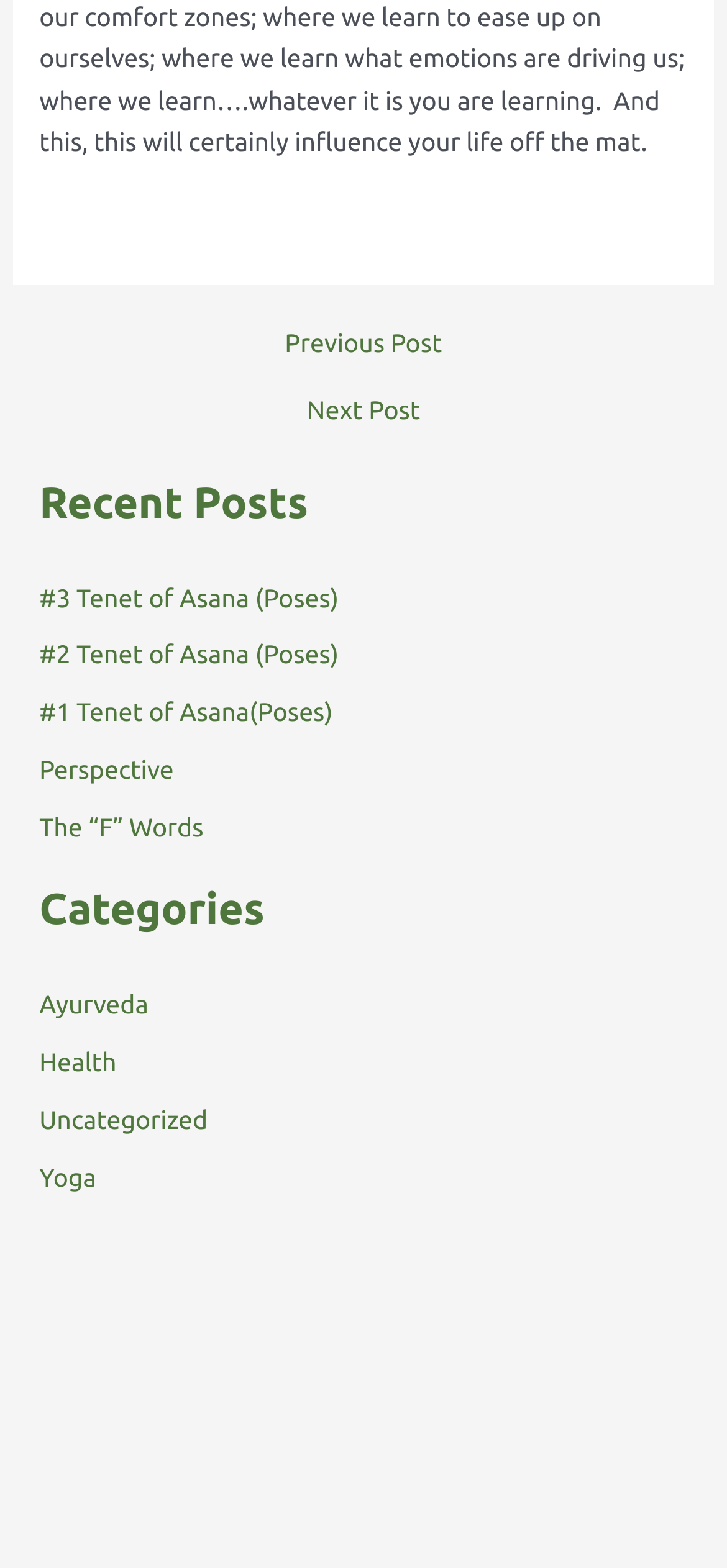Determine the bounding box coordinates of the clickable region to carry out the instruction: "Click on Previous Post".

[0.043, 0.255, 0.957, 0.271]